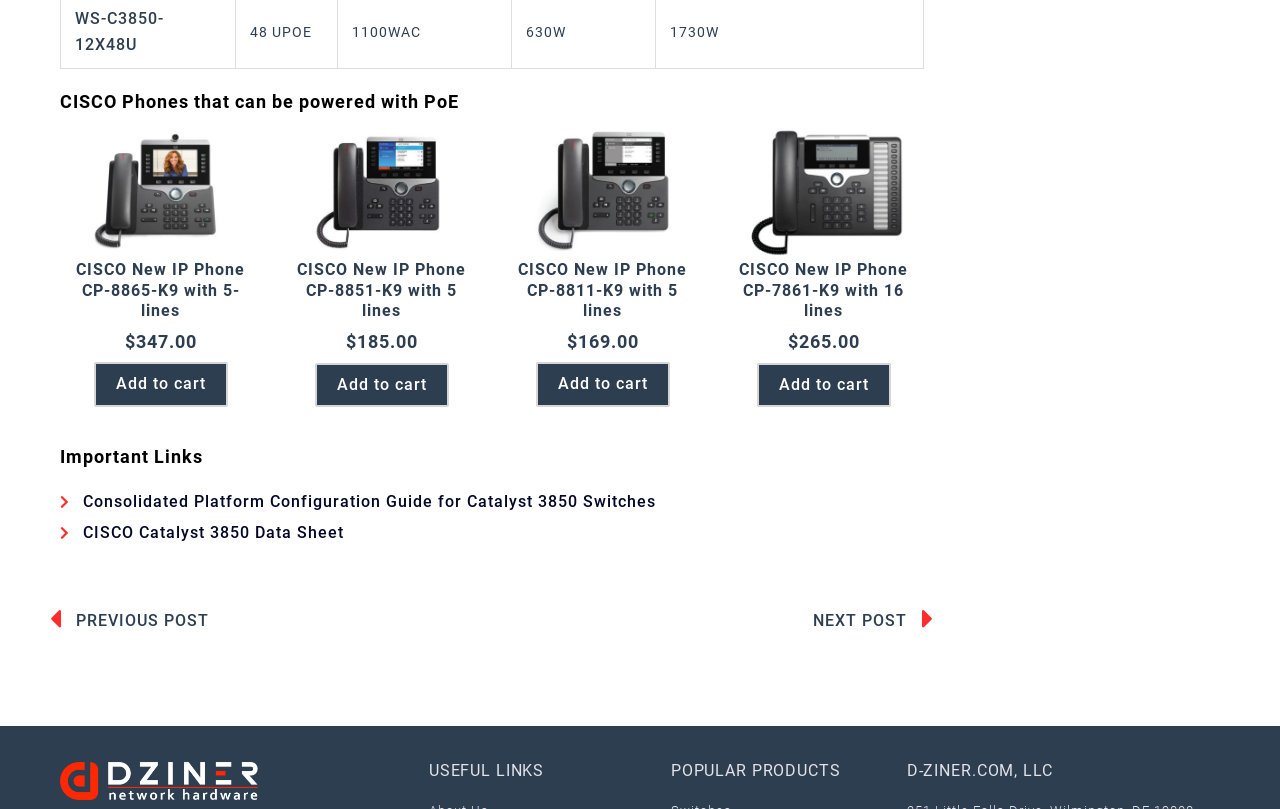What is the title of the section below the CISCO phones links?
Kindly offer a comprehensive and detailed response to the question.

I found the title by looking at the heading below the links to CISCO phones, which is 'Important Links'.